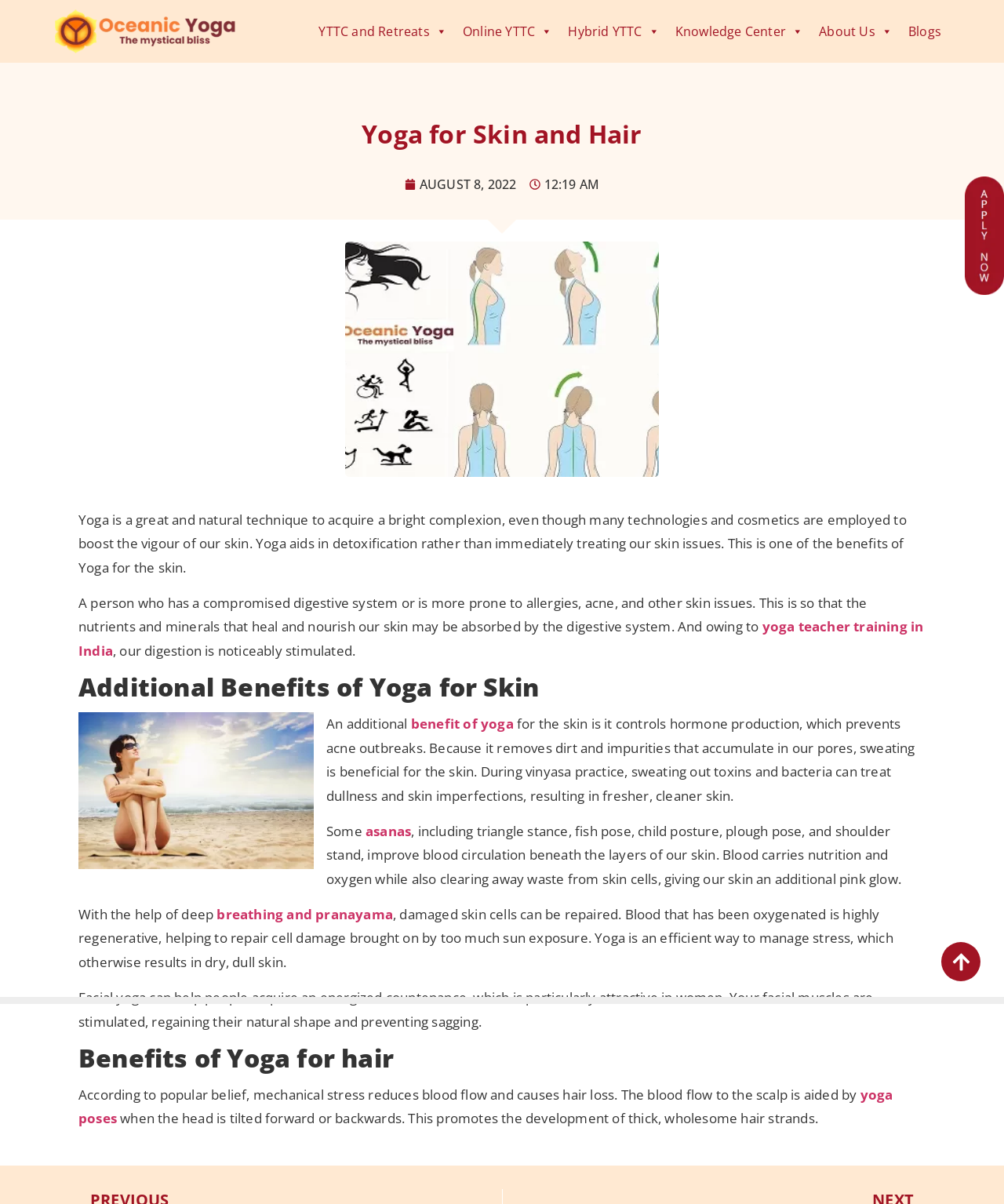Use a single word or phrase to answer the question:
How does yoga help in detoxification?

Through sweating